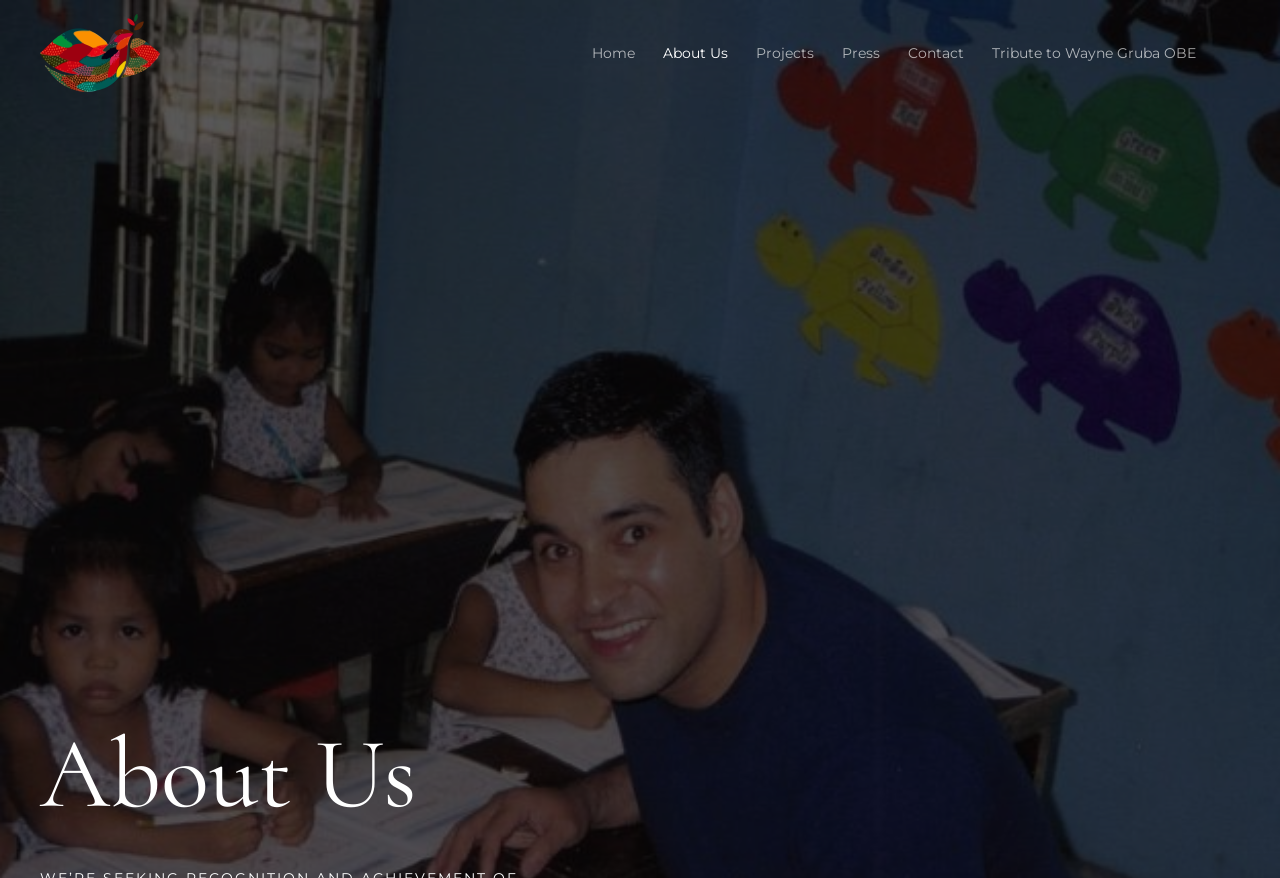Based on the element description alt="Docklands Victims Association", identify the bounding box coordinates for the UI element. The coordinates should be in the format (top-left x, top-left y, bottom-right x, bottom-right y) and within the 0 to 1 range.

[0.031, 0.049, 0.125, 0.069]